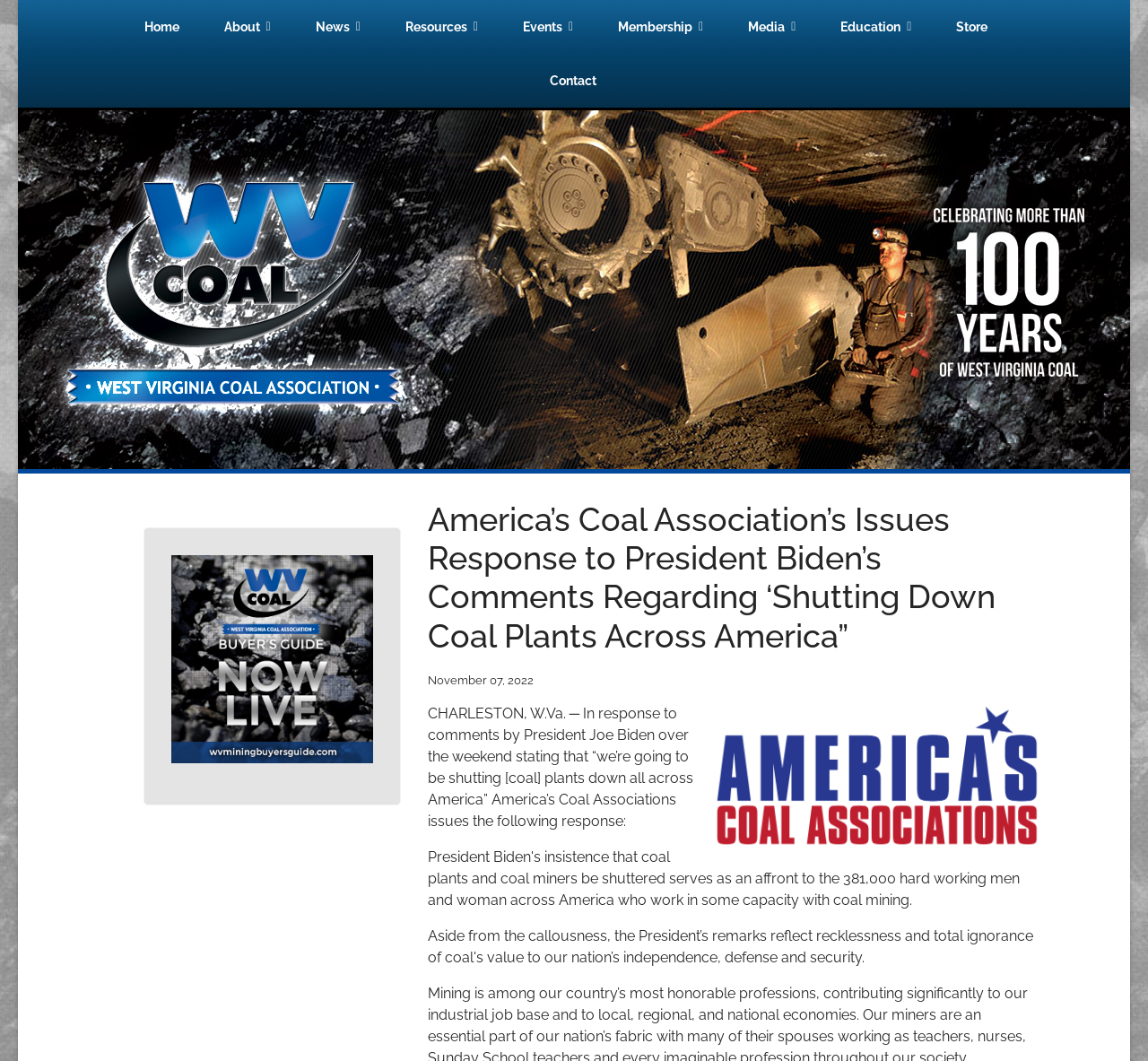Answer the following in one word or a short phrase: 
How many navigation links are at the top?

8